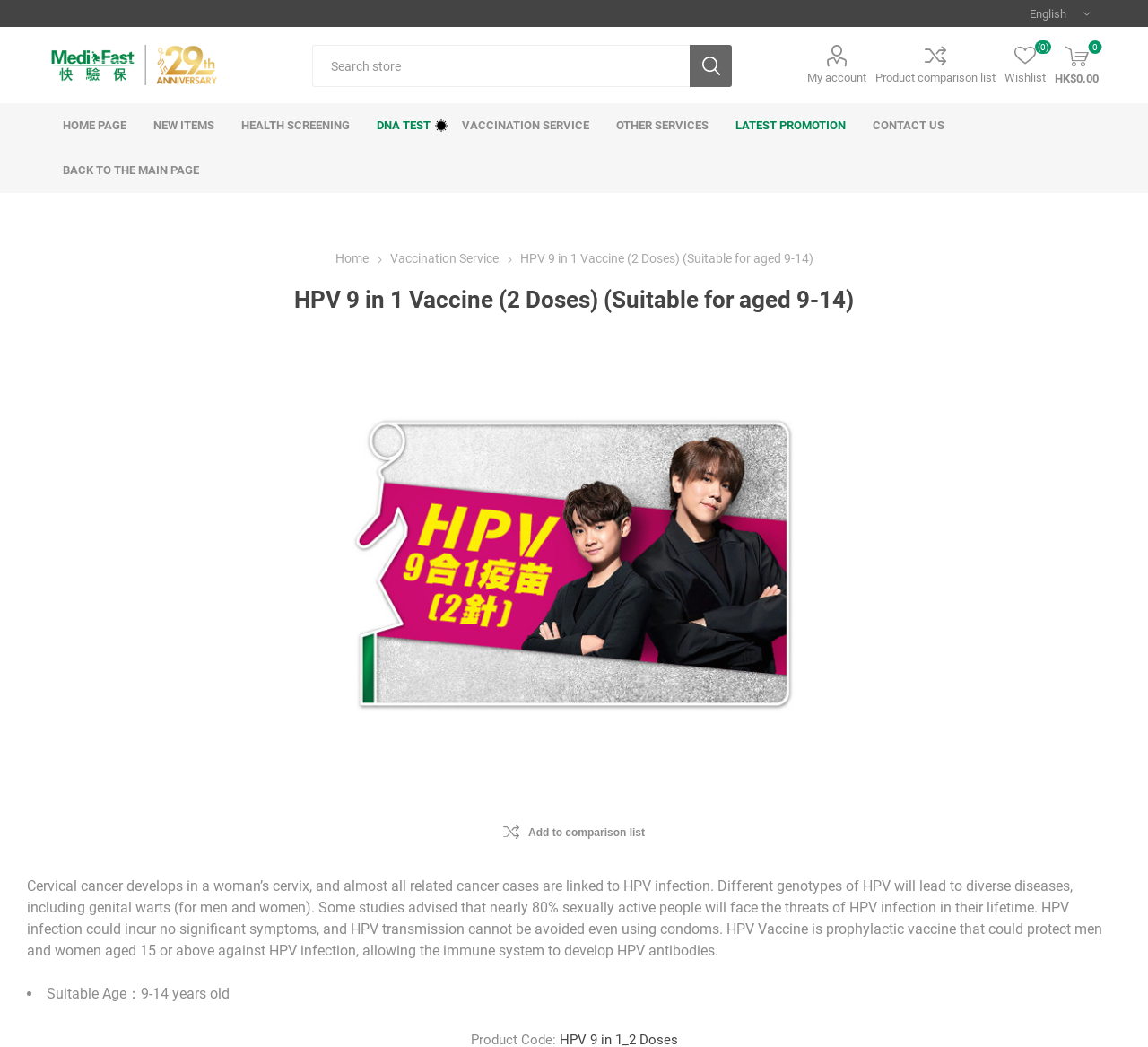Identify the bounding box coordinates of the element that should be clicked to fulfill this task: "Search for a product". The coordinates should be provided as four float numbers between 0 and 1, i.e., [left, top, right, bottom].

[0.271, 0.043, 0.6, 0.083]